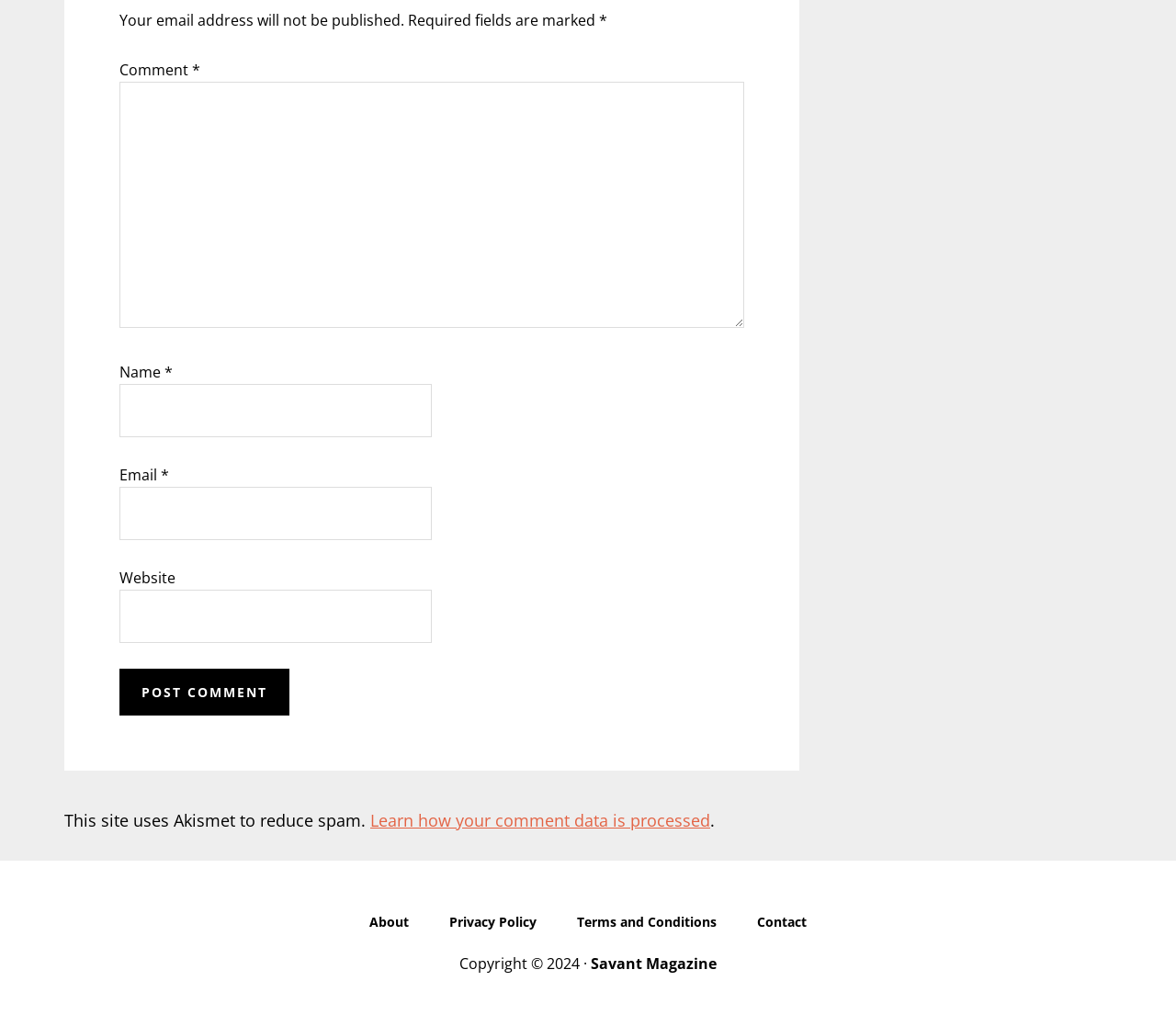Can you pinpoint the bounding box coordinates for the clickable element required for this instruction: "Type your name"? The coordinates should be four float numbers between 0 and 1, i.e., [left, top, right, bottom].

[0.102, 0.374, 0.367, 0.426]